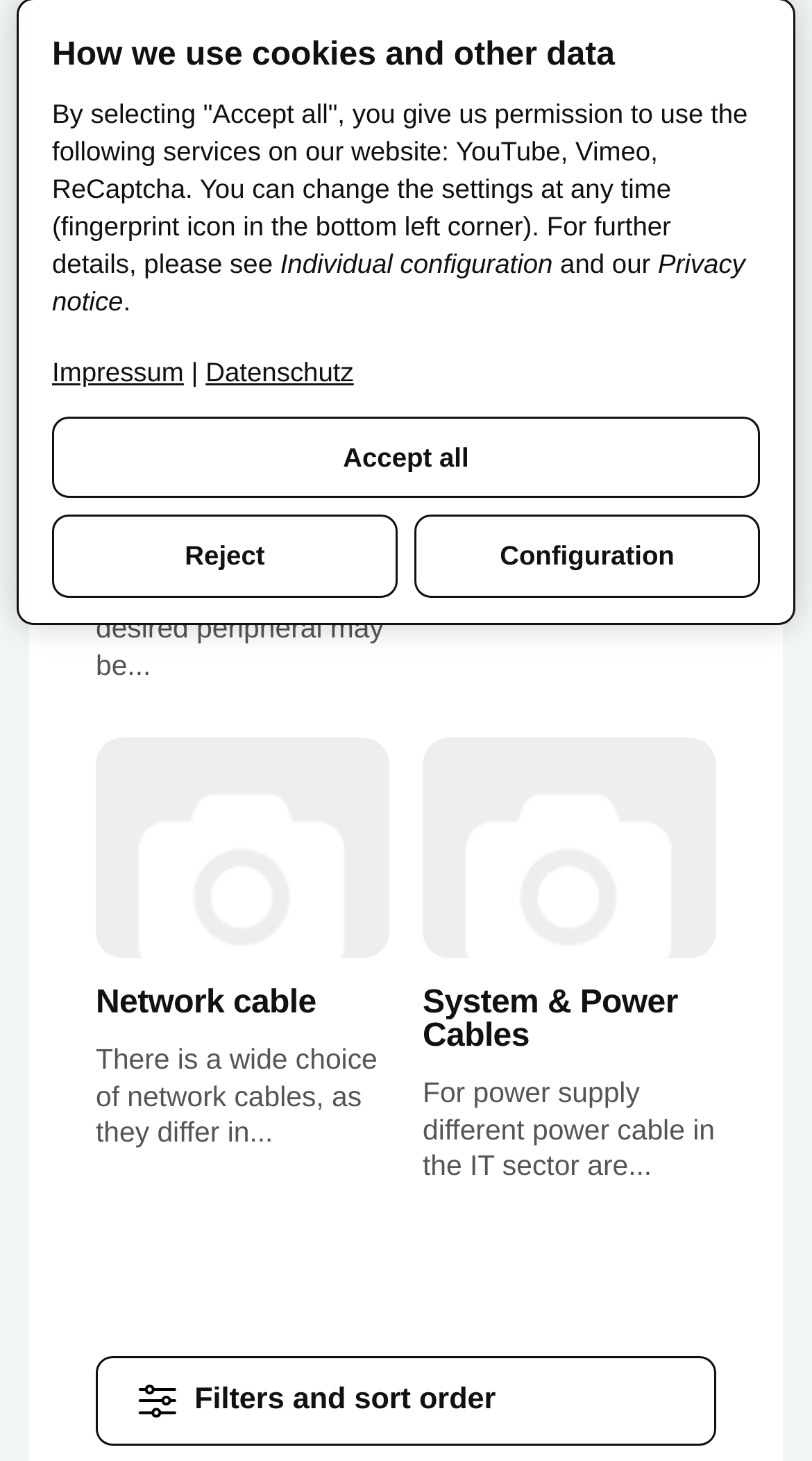Show the bounding box coordinates for the HTML element as described: "Accept all".

[0.064, 0.285, 0.936, 0.341]